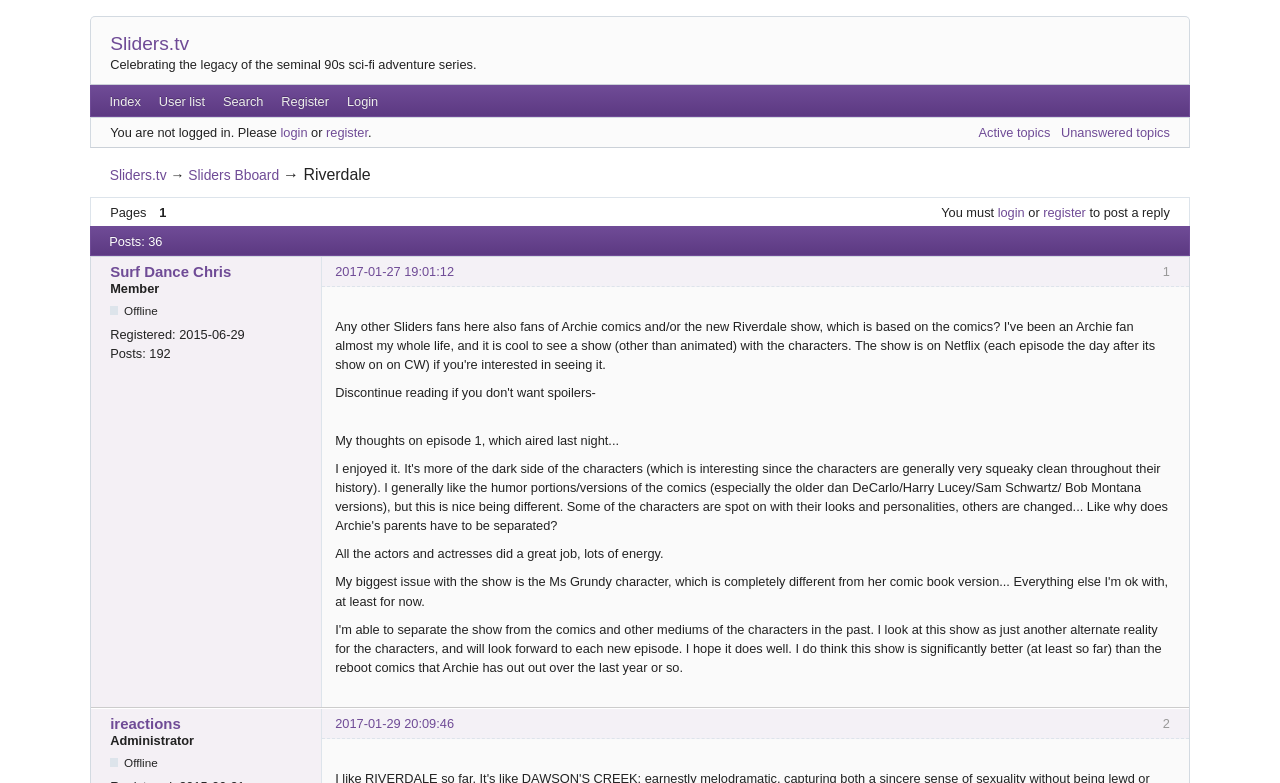Determine the bounding box coordinates for the UI element with the following description: "ireactions". The coordinates should be four float numbers between 0 and 1, represented as [left, top, right, bottom].

[0.086, 0.912, 0.241, 0.936]